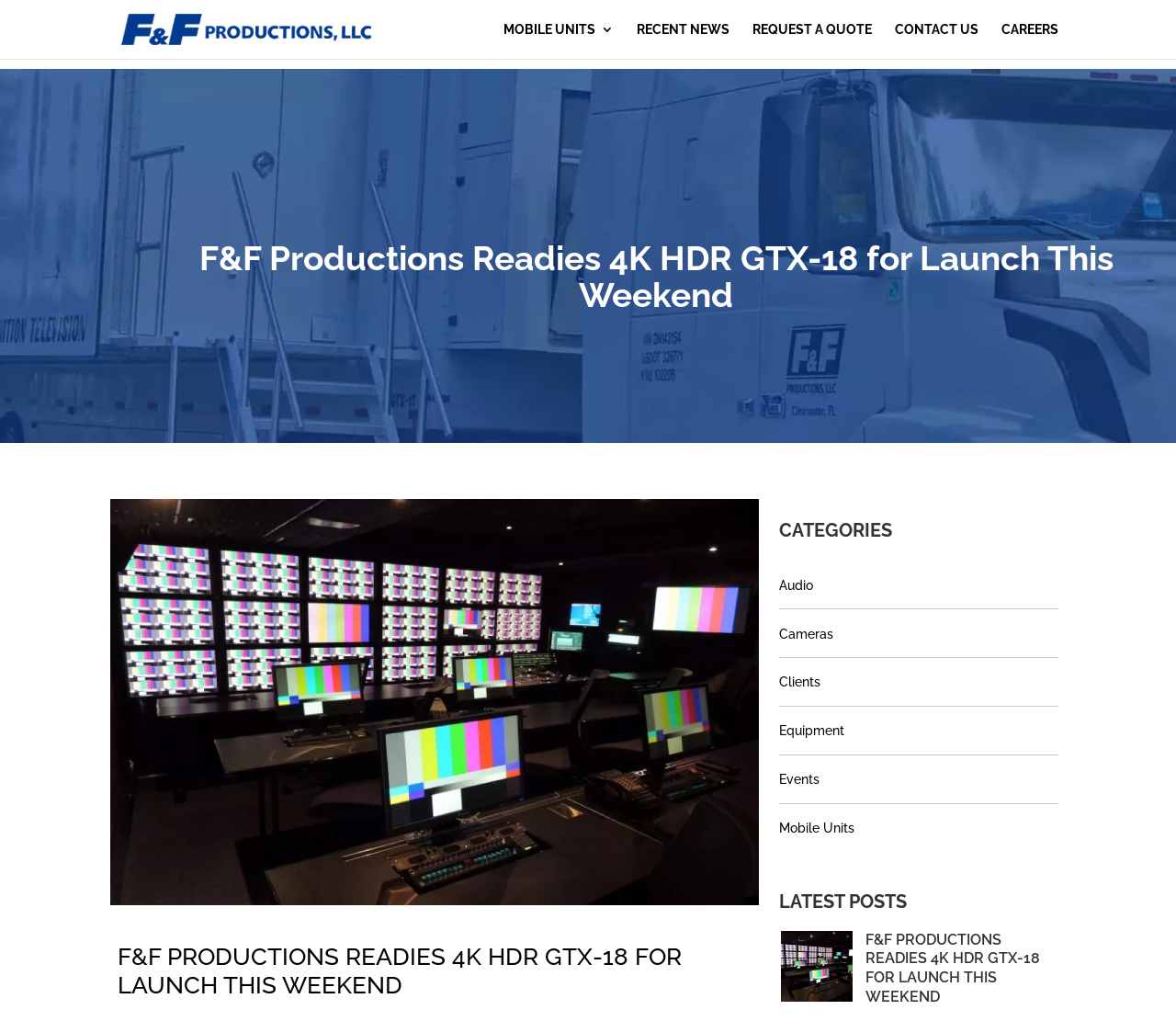How many links are in the top navigation bar?
Refer to the image and give a detailed response to the question.

There are 5 links in the top navigation bar, which are MOBILE UNITS 3, RECENT NEWS, REQUEST A QUOTE, CONTACT US, and CAREERS.